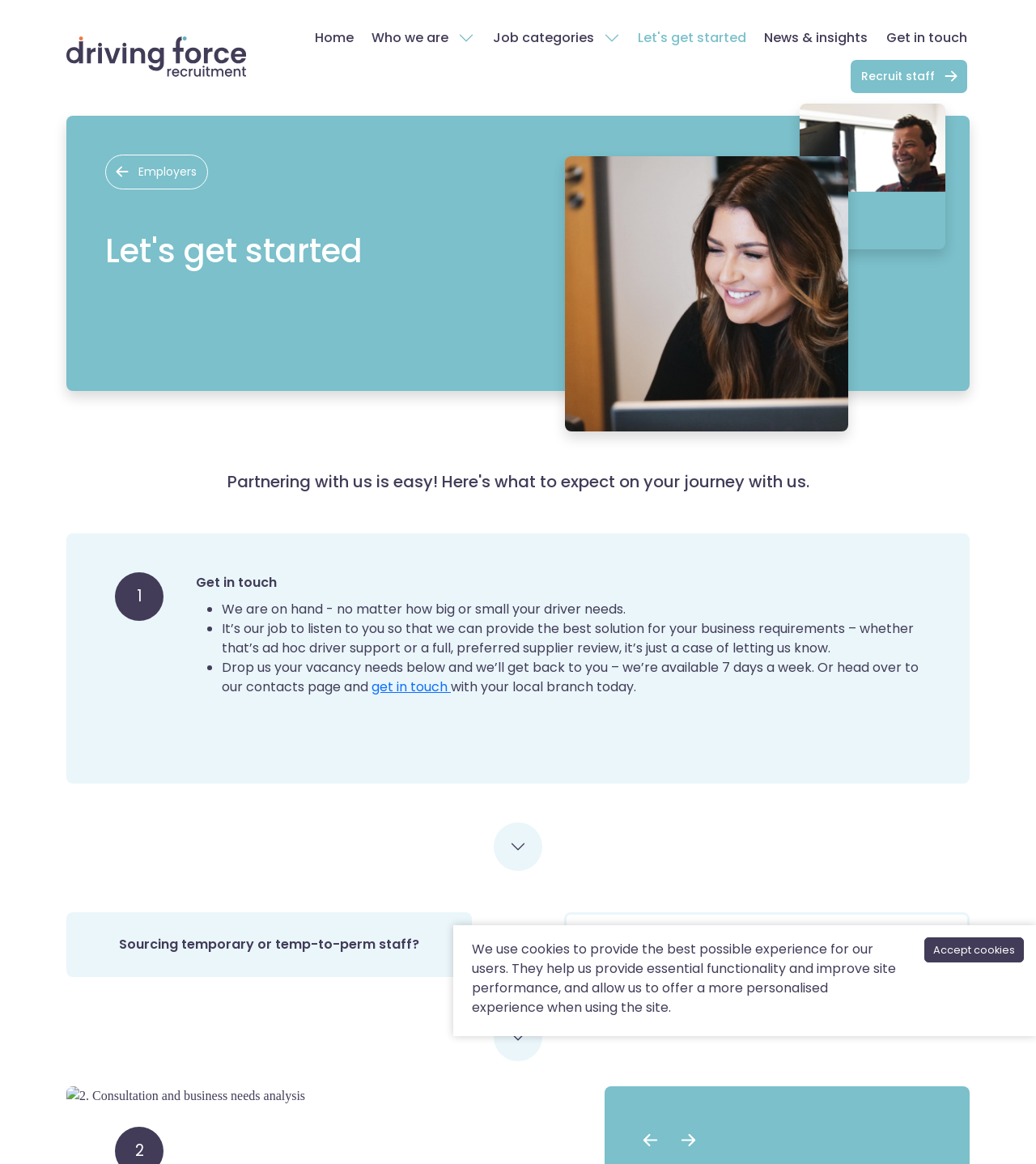Please determine the bounding box coordinates of the element's region to click for the following instruction: "Go to the 'Home' page".

[0.304, 0.024, 0.341, 0.04]